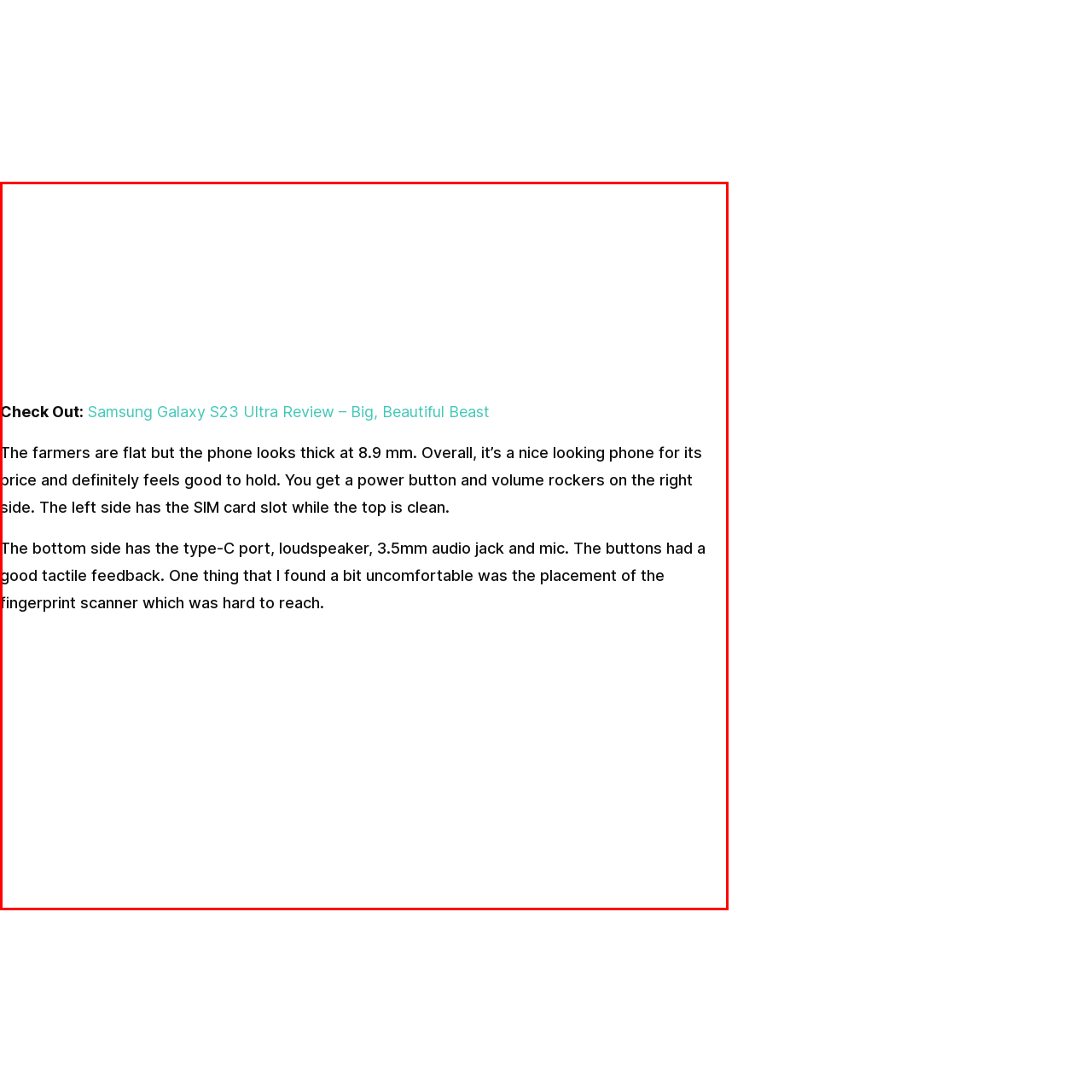Offer a thorough and descriptive summary of the image captured in the red bounding box.

The image showcases the camera unit of the Tecno Spark Go 2023, emphasizing its dual-lens design accompanied by a dual LED flash and a fingerprint sensor. The phone's robust construction is highlighted, featuring a textured finish that not only enhances grip but also resists fingerprints. The overall aesthetics of the device suggest it offers a combination of practicality and style, making it an appealing choice within its price range. This image provides a close look at the key features that contribute to the smartphone's functionality and user experience.